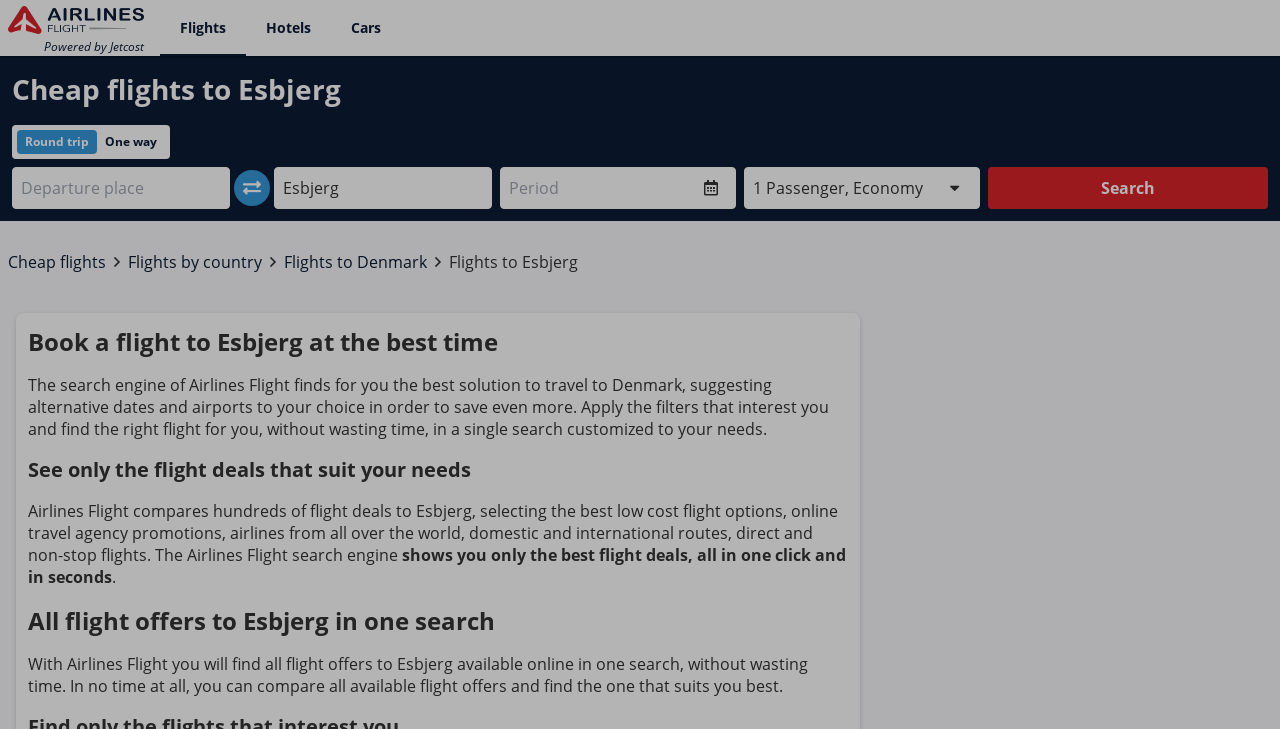Find the bounding box coordinates for the area that should be clicked to accomplish the instruction: "Select round trip".

[0.02, 0.182, 0.07, 0.205]